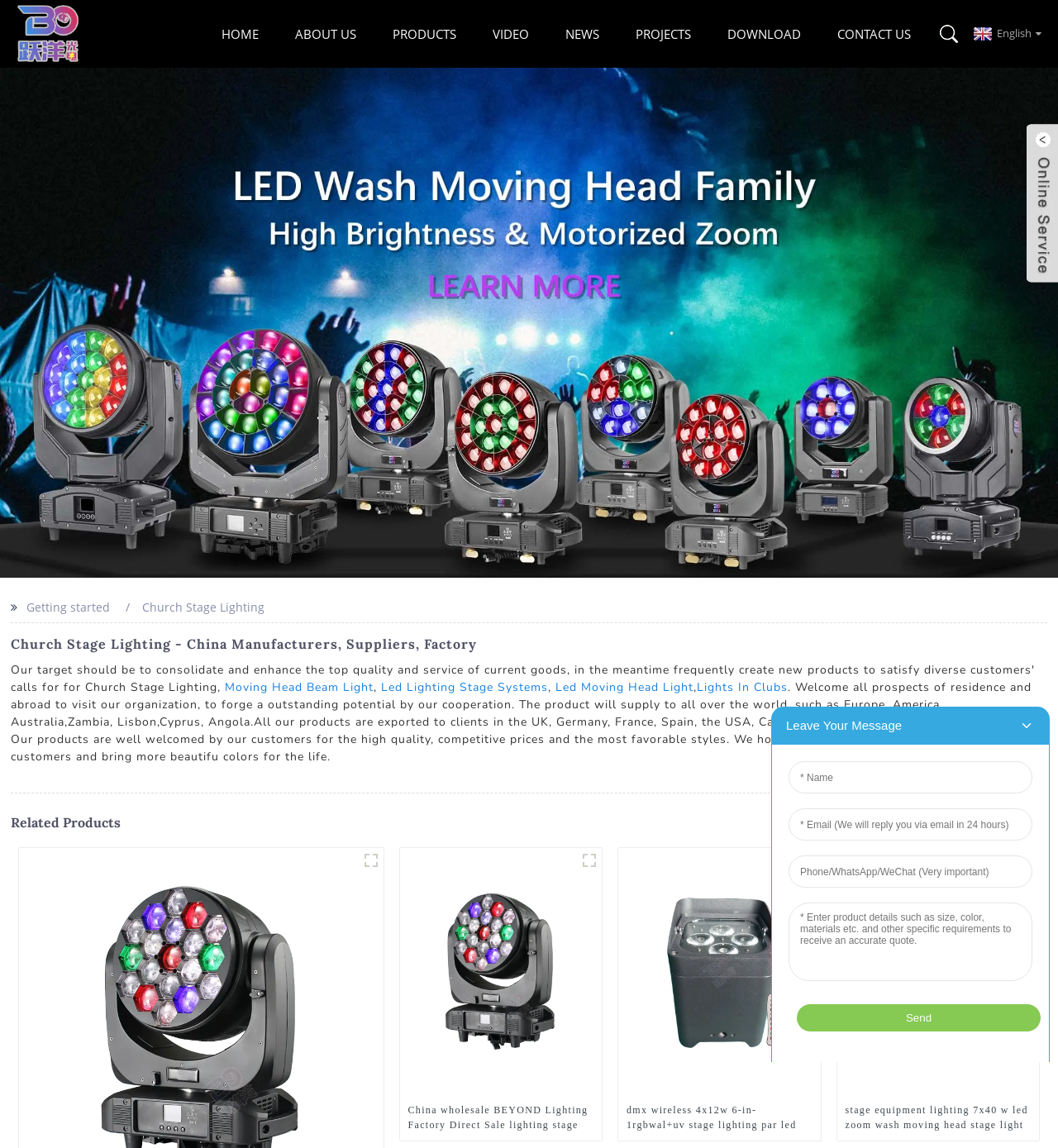Please find the bounding box coordinates of the element that must be clicked to perform the given instruction: "View the Sitemap". The coordinates should be four float numbers from 0 to 1, i.e., [left, top, right, bottom].

None